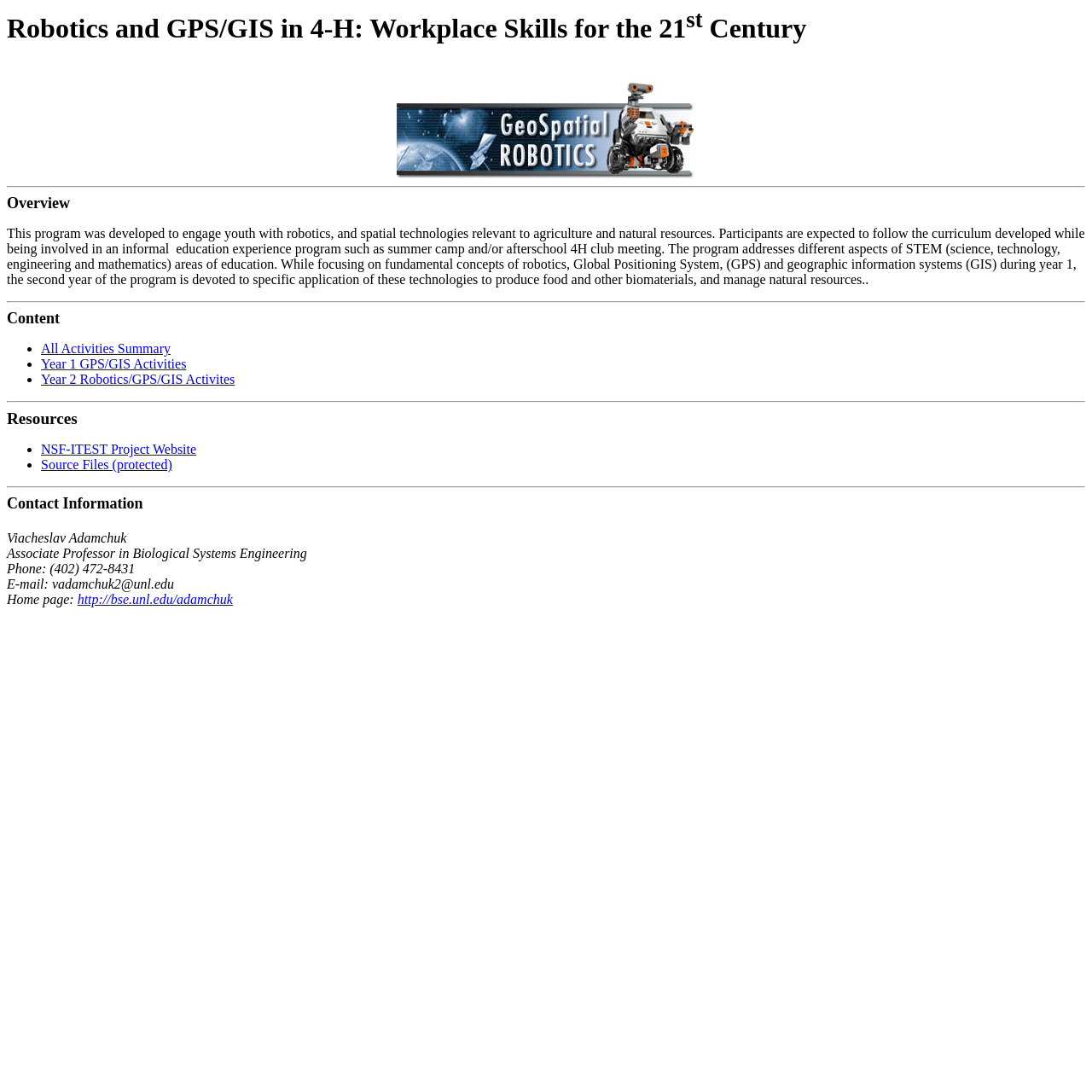What are the two main areas of focus in the second year of the program?
Refer to the image and provide a thorough answer to the question.

According to the overview section, the second year of the program is devoted to specific application of robotics, GPS, and GIS technologies to produce food and other biomaterials, and manage natural resources.